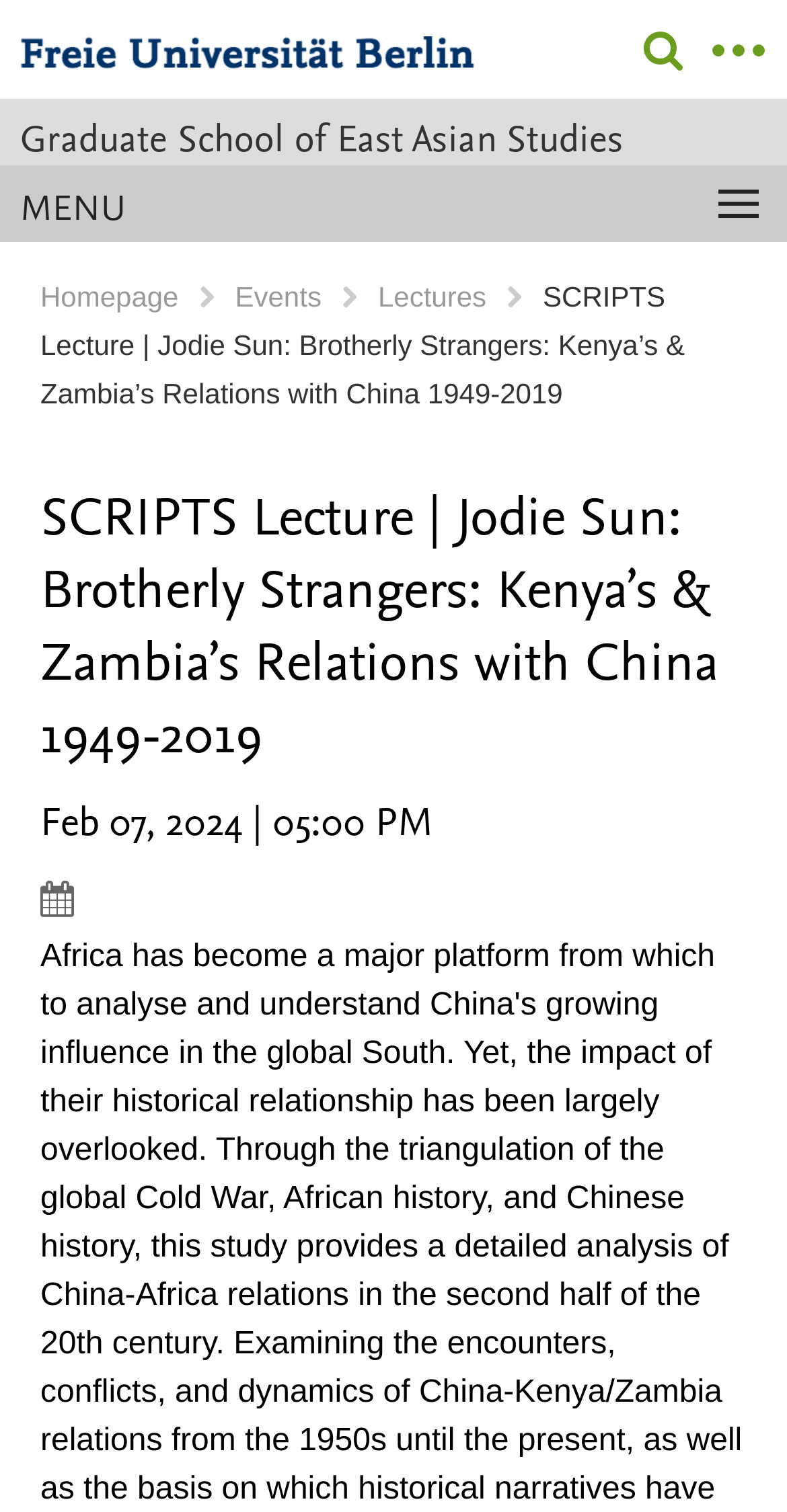Highlight the bounding box of the UI element that corresponds to this description: "parent_node: Service Navigation".

[0.887, 0.0, 0.99, 0.056]